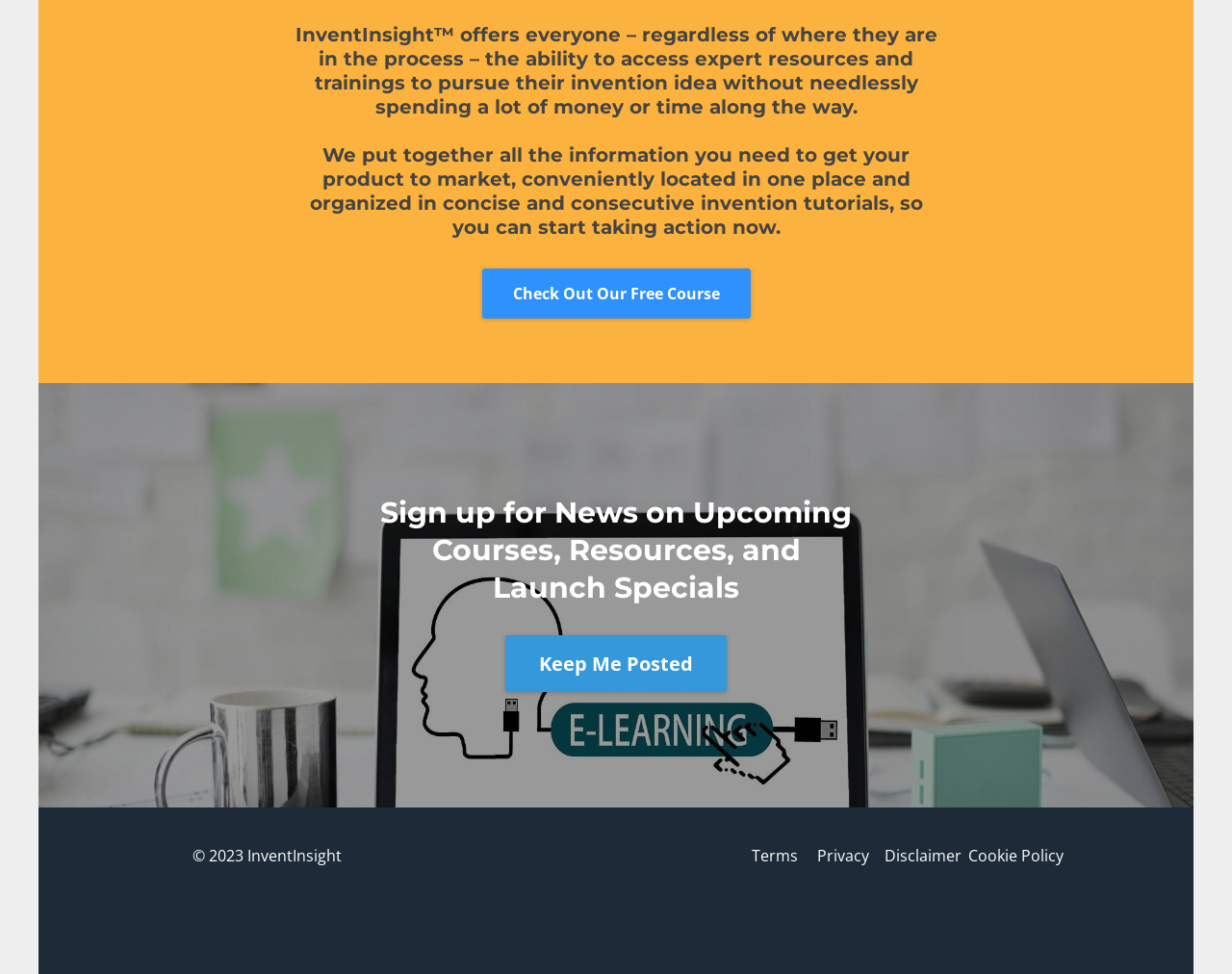What is the copyright year mentioned on the webpage?
Could you answer the question with a detailed and thorough explanation?

The StaticText element with the text '© 2023 InventInsight' indicates that the copyright year mentioned on the webpage is 2023.